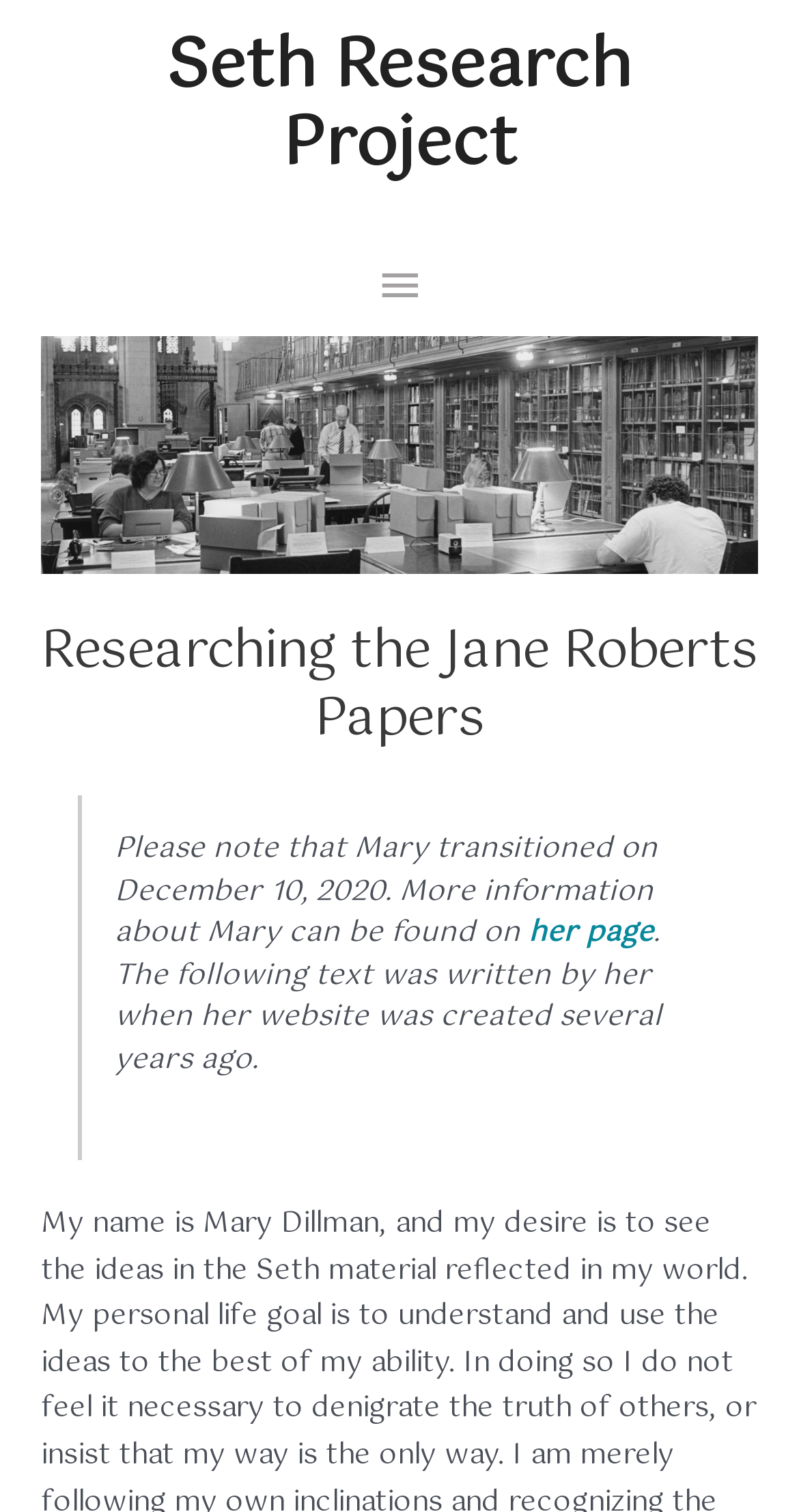Find the bounding box coordinates for the UI element whose description is: "alt="Mary Dillman at Yale Library"". The coordinates should be four float numbers between 0 and 1, in the format [left, top, right, bottom].

[0.051, 0.285, 0.949, 0.315]